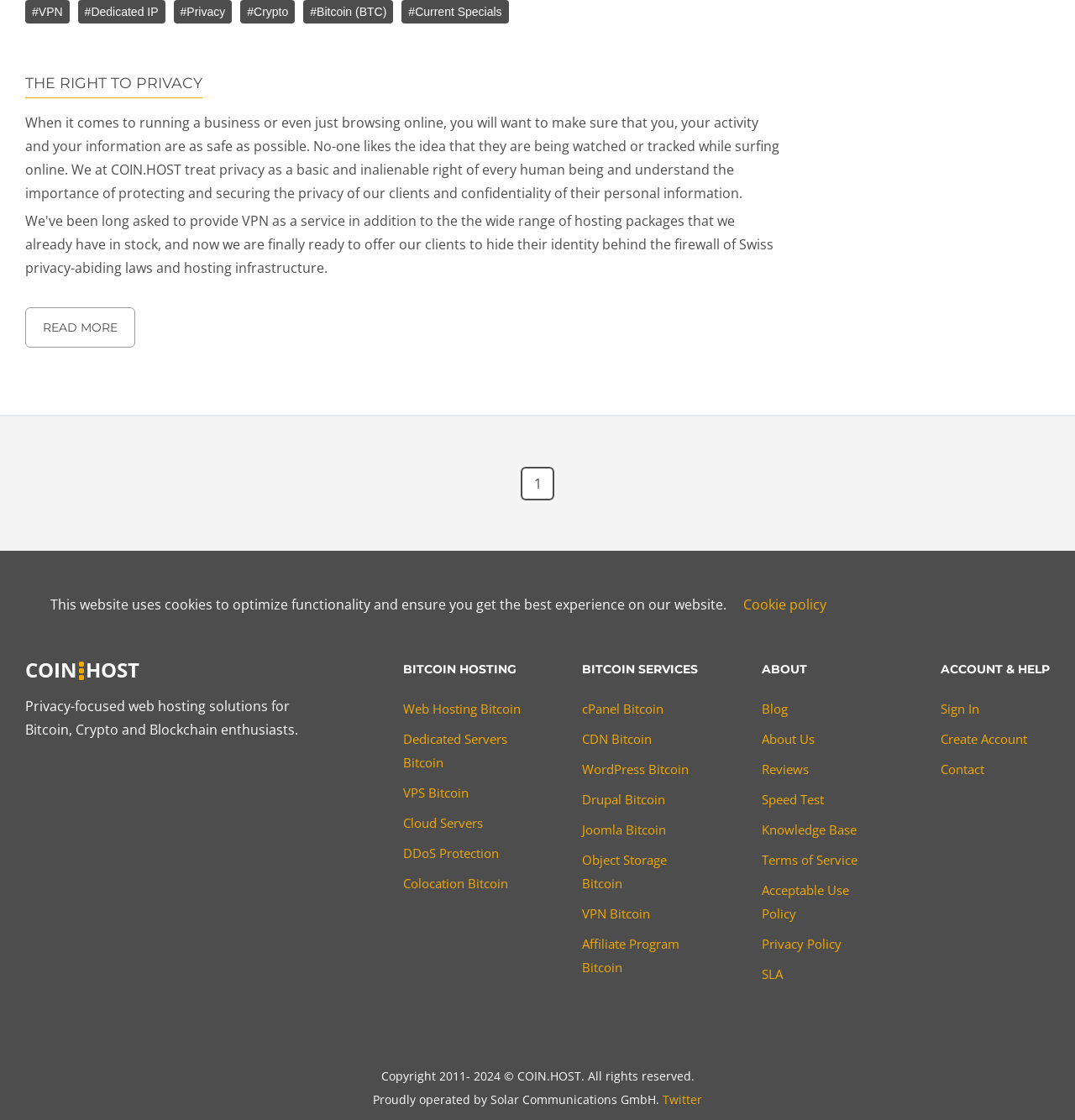What is the purpose of the webpage?
Give a single word or phrase as your answer by examining the image.

To provide information and services related to cryptocurrency and privacy